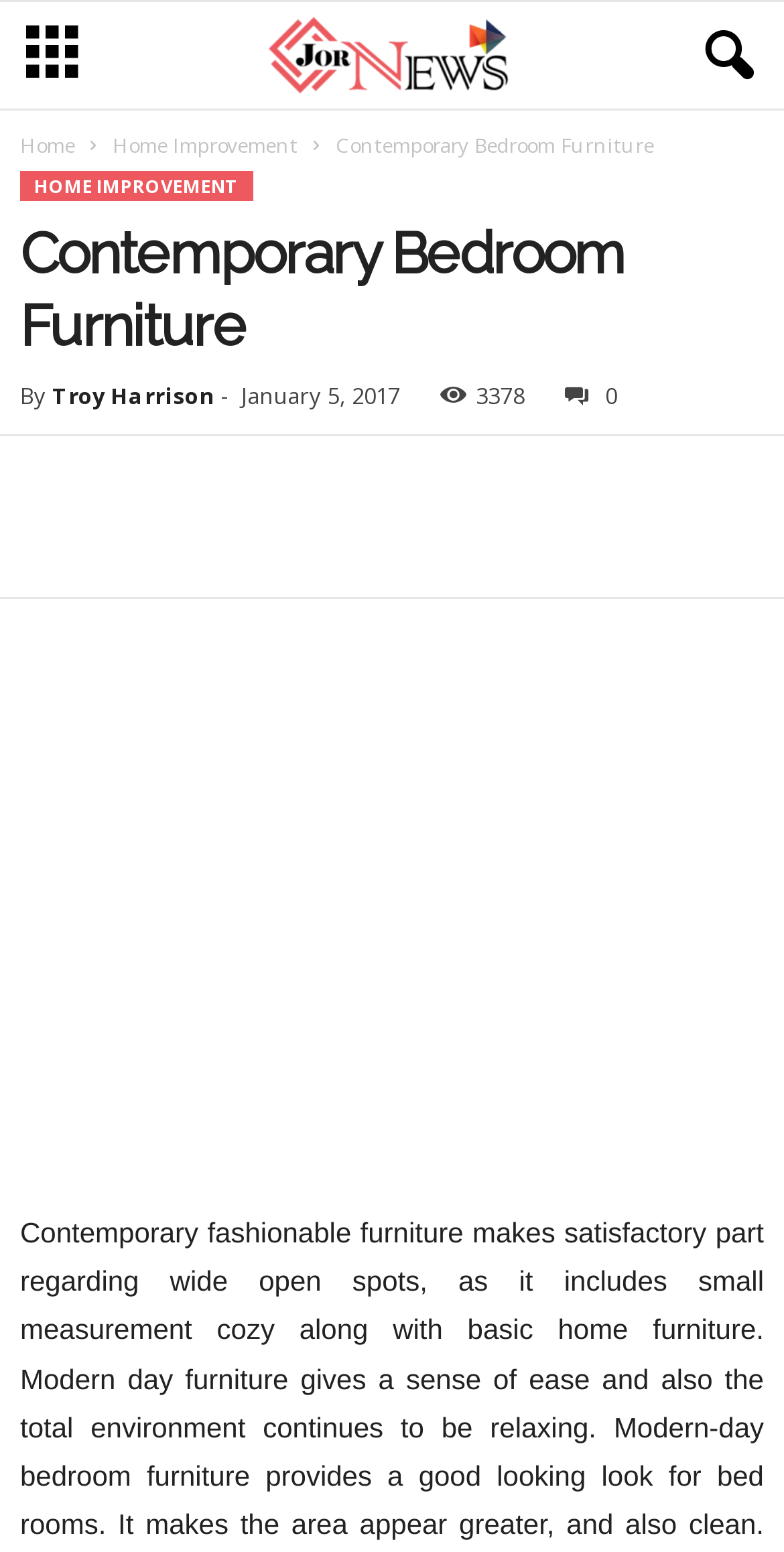Offer a comprehensive description of the webpage’s content and structure.

The webpage is about contemporary bedroom furniture, with a focus on small measurement cozy and basic home furniture. At the top left corner, there is a mobile toggle link. Next to it, there is a search icon button. The top navigation bar consists of links to "Home", "Home Improvement", and "Contemporary Bedroom Furniture". 

Below the navigation bar, there is a header section with a heading that reads "Contemporary Bedroom Furniture". This section also includes the author's name, "Troy Harrison", and the publication date, "January 5, 2017". Additionally, there is a view count of "3378" and a share icon.

Underneath the header section, there are five social media links, represented by icons. The main content of the webpage is an image that takes up most of the page, showcasing contemporary bedroom furniture.